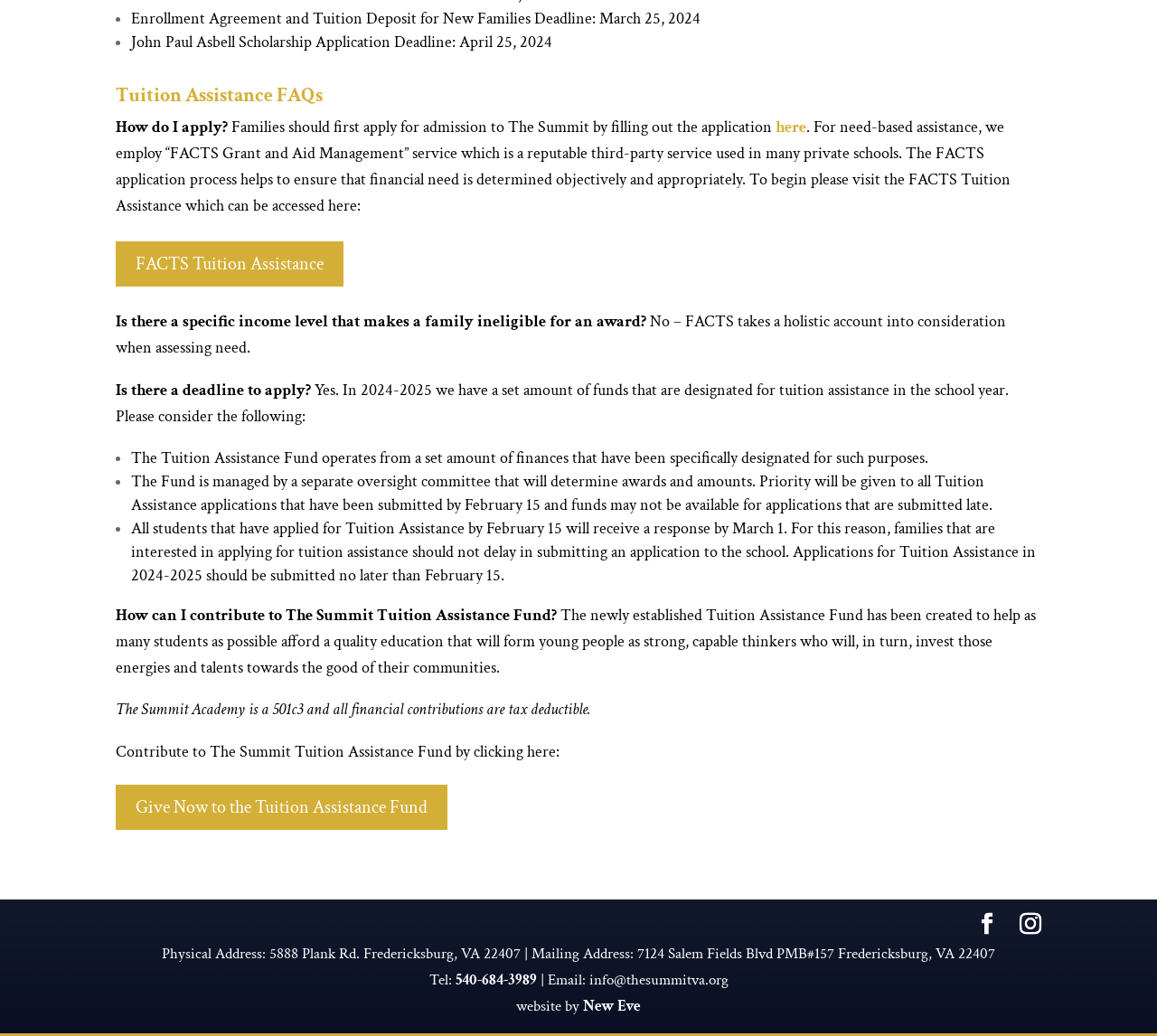How can I contribute to The Summit Tuition Assistance Fund?
Kindly offer a detailed explanation using the data available in the image.

I found the answer by reading the StaticText element that says 'Contribute to The Summit Tuition Assistance Fund by clicking here:' and then looking at the link 'Give Now to the Tuition Assistance Fund' which is mentioned in the same paragraph.